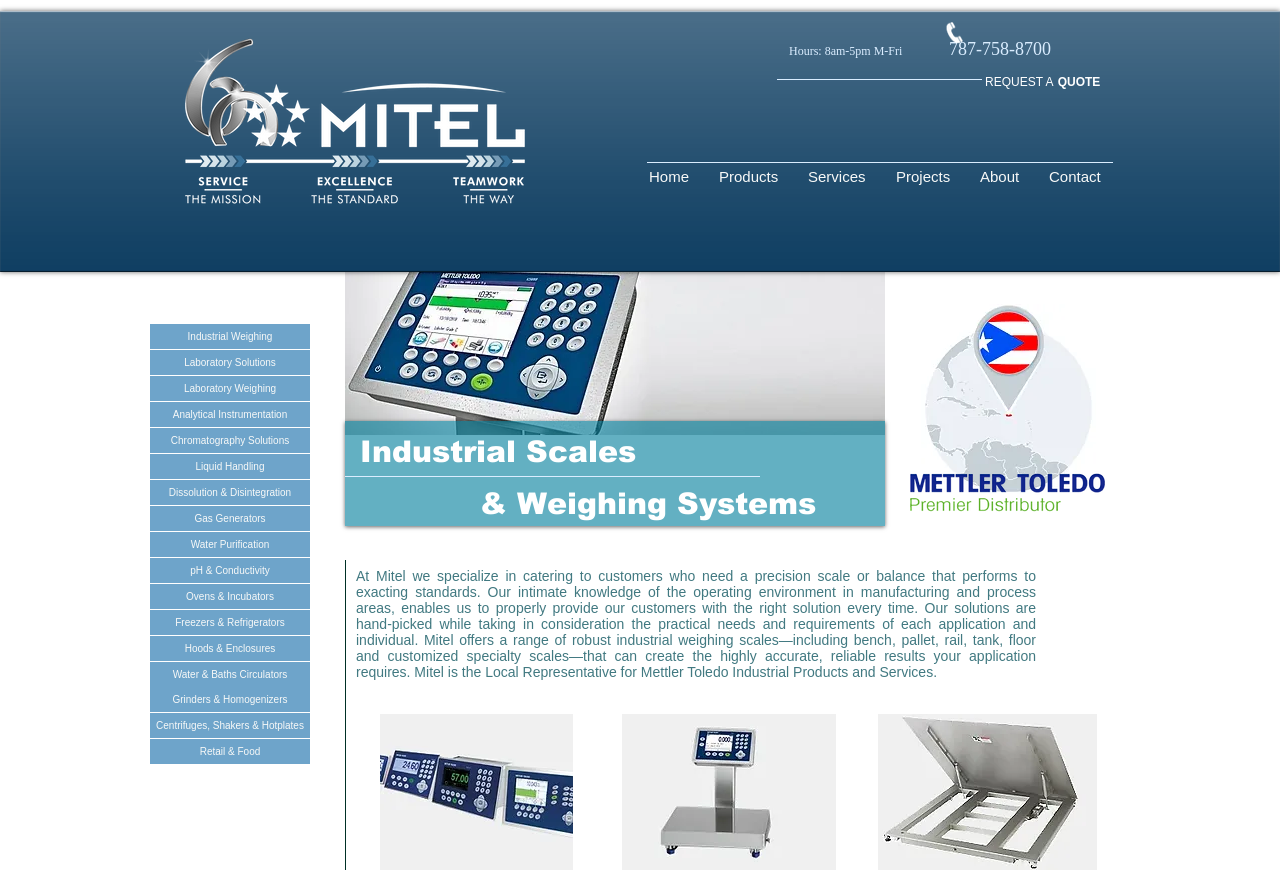Determine the bounding box coordinates of the clickable region to carry out the instruction: "Learn more about 'Industrial Weighing'".

[0.117, 0.372, 0.242, 0.401]